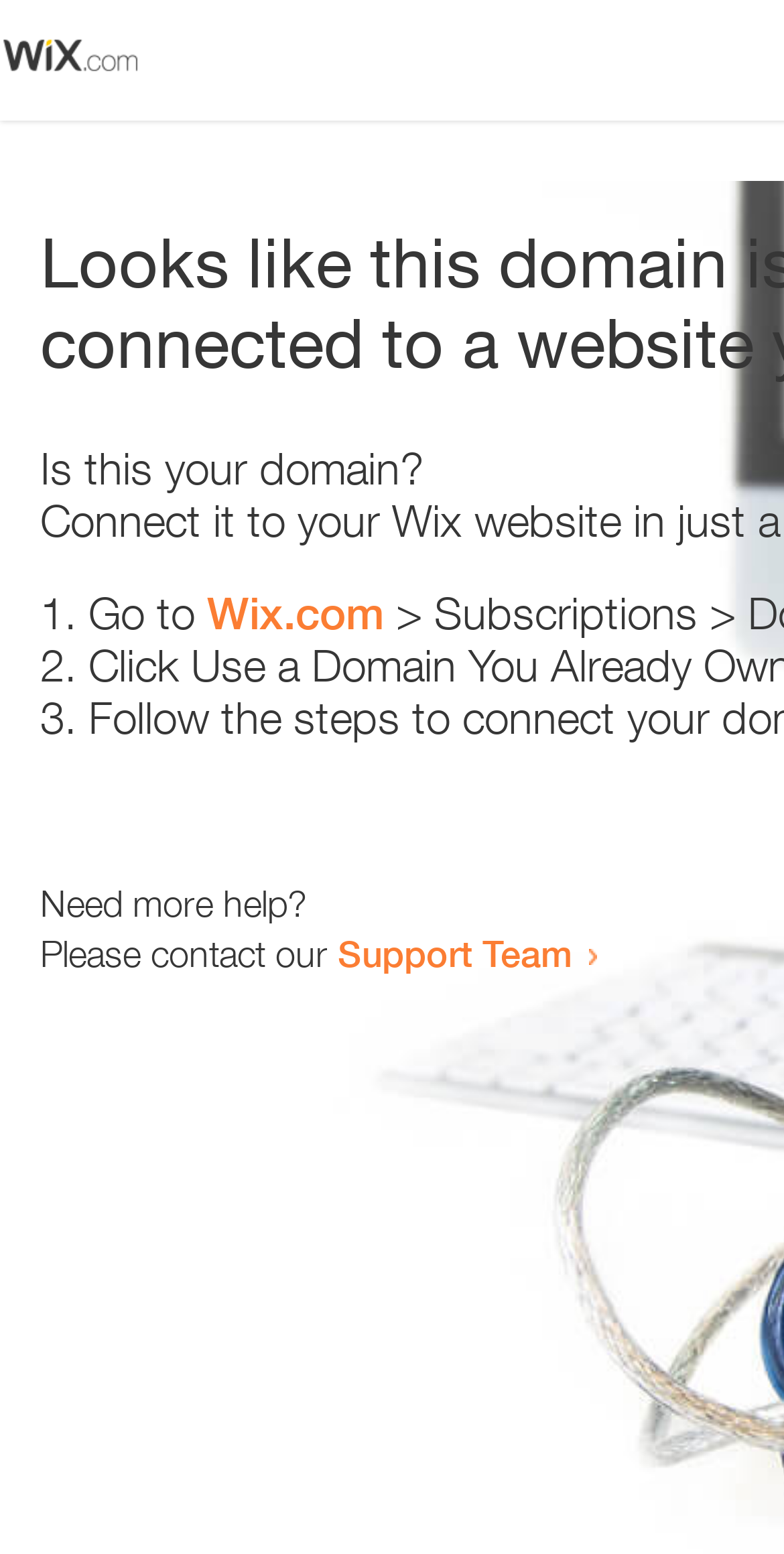Give the bounding box coordinates for the element described by: "Longboat Key Lost Ring".

None